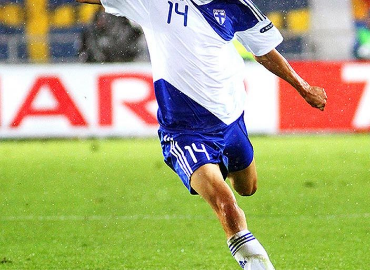Answer the following query with a single word or phrase:
Is the weather rainy in the scene?

Yes